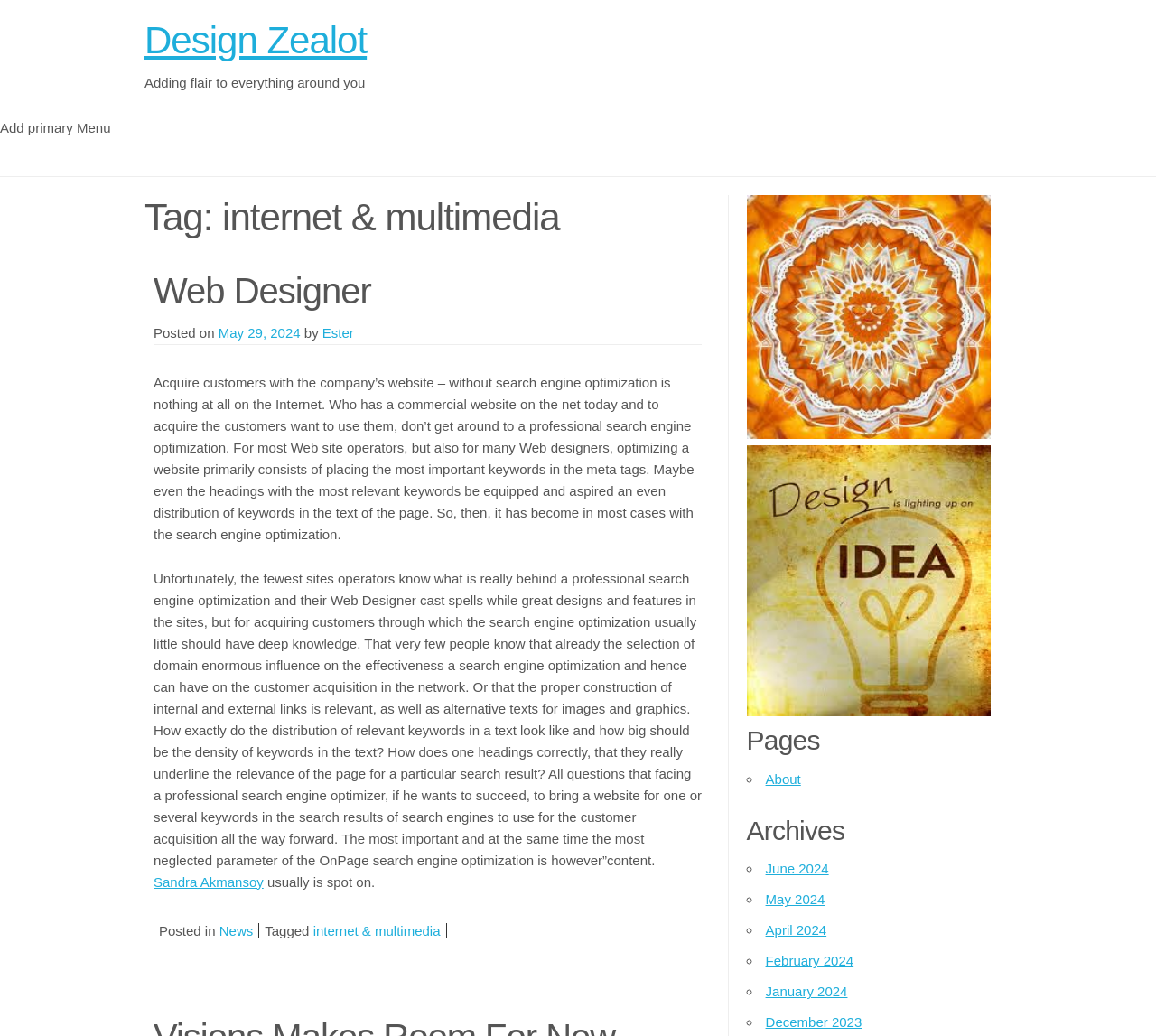Summarize the webpage comprehensively, mentioning all visible components.

The webpage is titled "internet & multimedia – Design Zealot" and has a heading with the same text at the top left corner. Below the heading, there is a static text "Adding flair to everything around you". On the top left side, there is a link "Design Zealot" and a static text "Add primary Menu".

The main content of the webpage is an article with a heading "Web Designer" at the top. The article has a link "Web Designer" and a static text "Posted on" followed by a link "May 29, 2024". Below this, there is a long paragraph of text discussing the importance of search engine optimization for acquiring customers through a website. The text is divided into two sections, with the second section starting with "Unfortunately, the fewest sites operators know what is really behind a professional search engine optimization...".

At the bottom of the article, there is a link "Sandra Akmansoy" and a static text "usually is spot on.". Below this, there is a footer section with a static text "Posted in" followed by a link "News" and a static text "Tagged" followed by a link "internet & multimedia".

On the right side of the webpage, there are two images, one above the other. Below the images, there is a heading "Pages" followed by a list of links, including "About". Below this, there is a heading "Archives" followed by a list of links to different months, including "June 2024", "May 2024", "April 2024", "February 2024", "January 2024", and "December 2023". Each link is preceded by a list marker "◦".